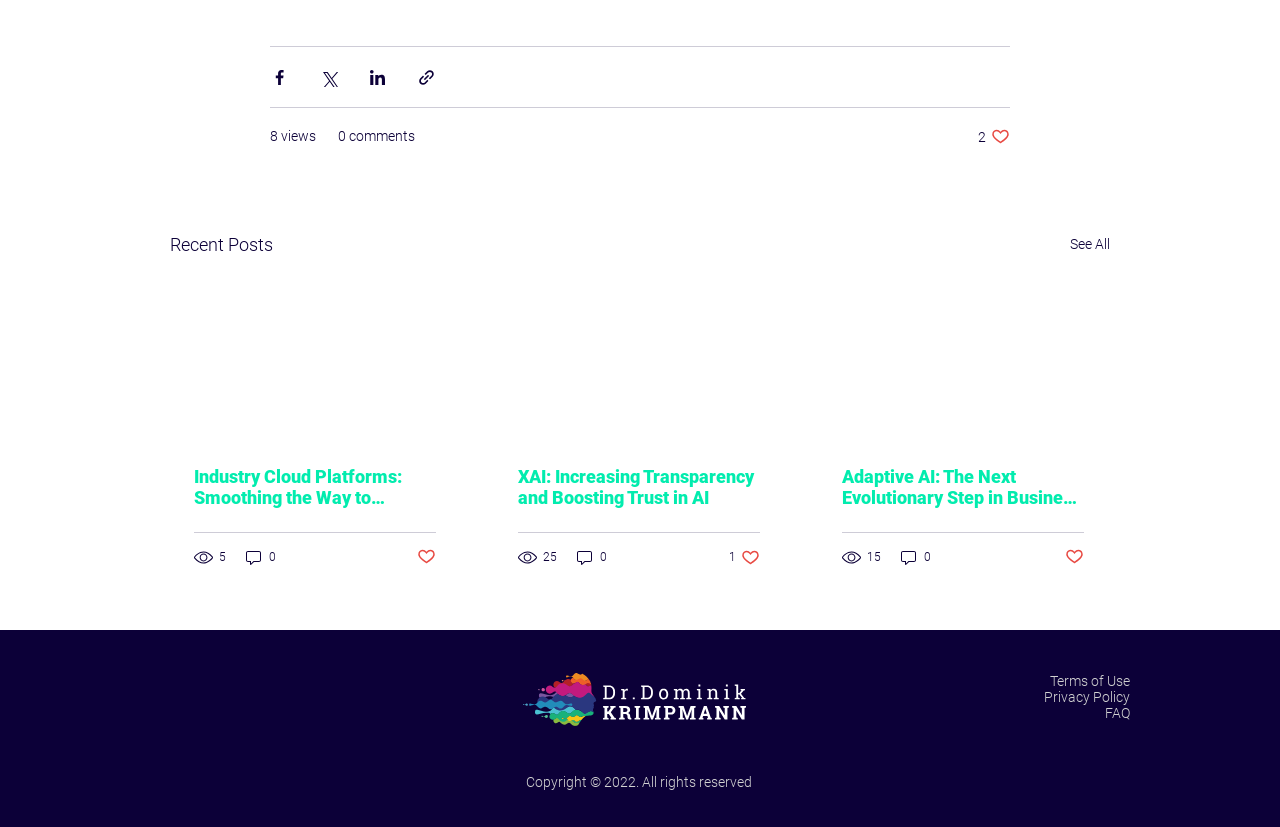How many views does the second article have?
Please provide a single word or phrase as your answer based on the screenshot.

25 views